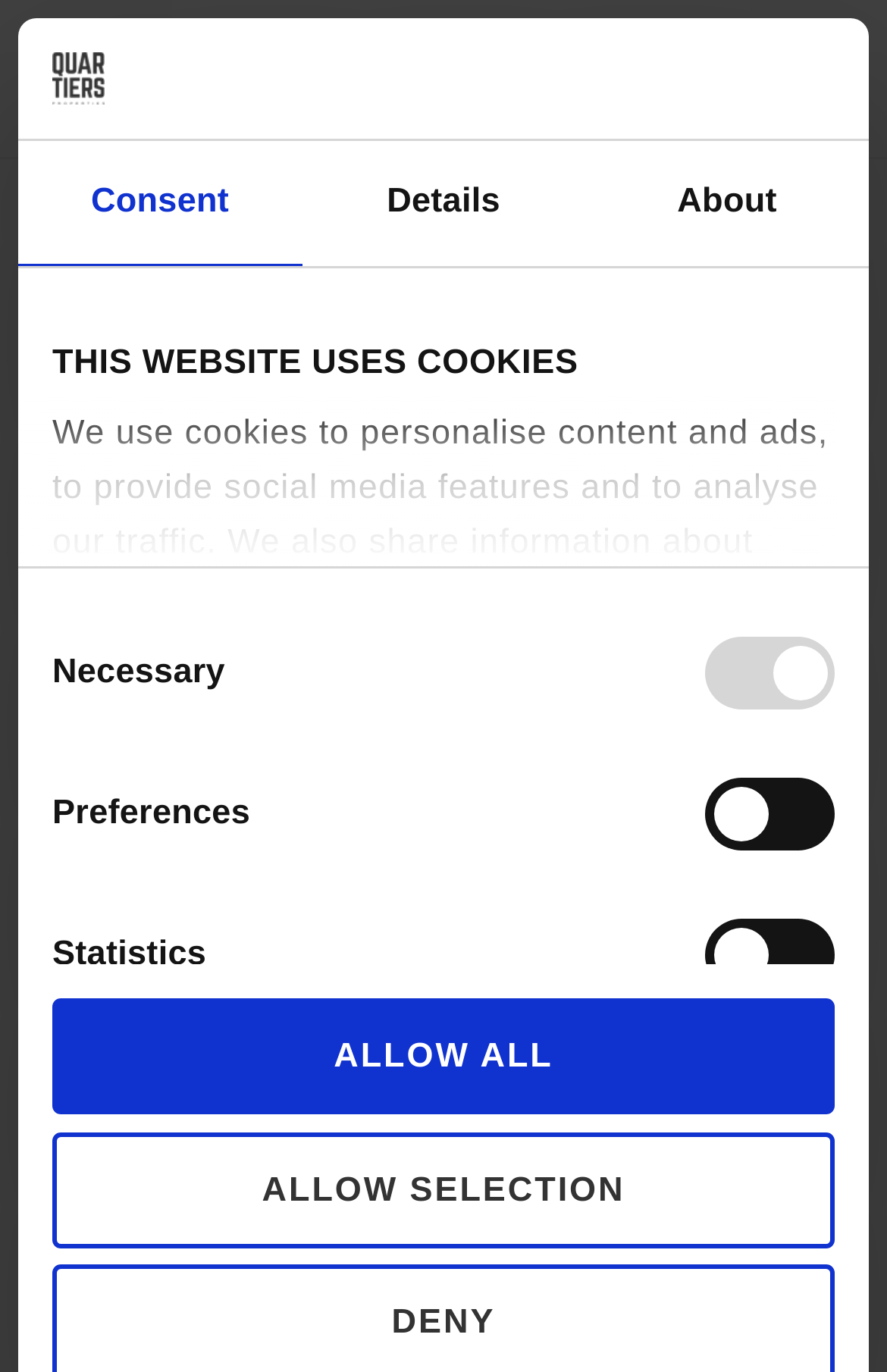Please provide a short answer using a single word or phrase for the question:
When did the hotel open?

December 2019